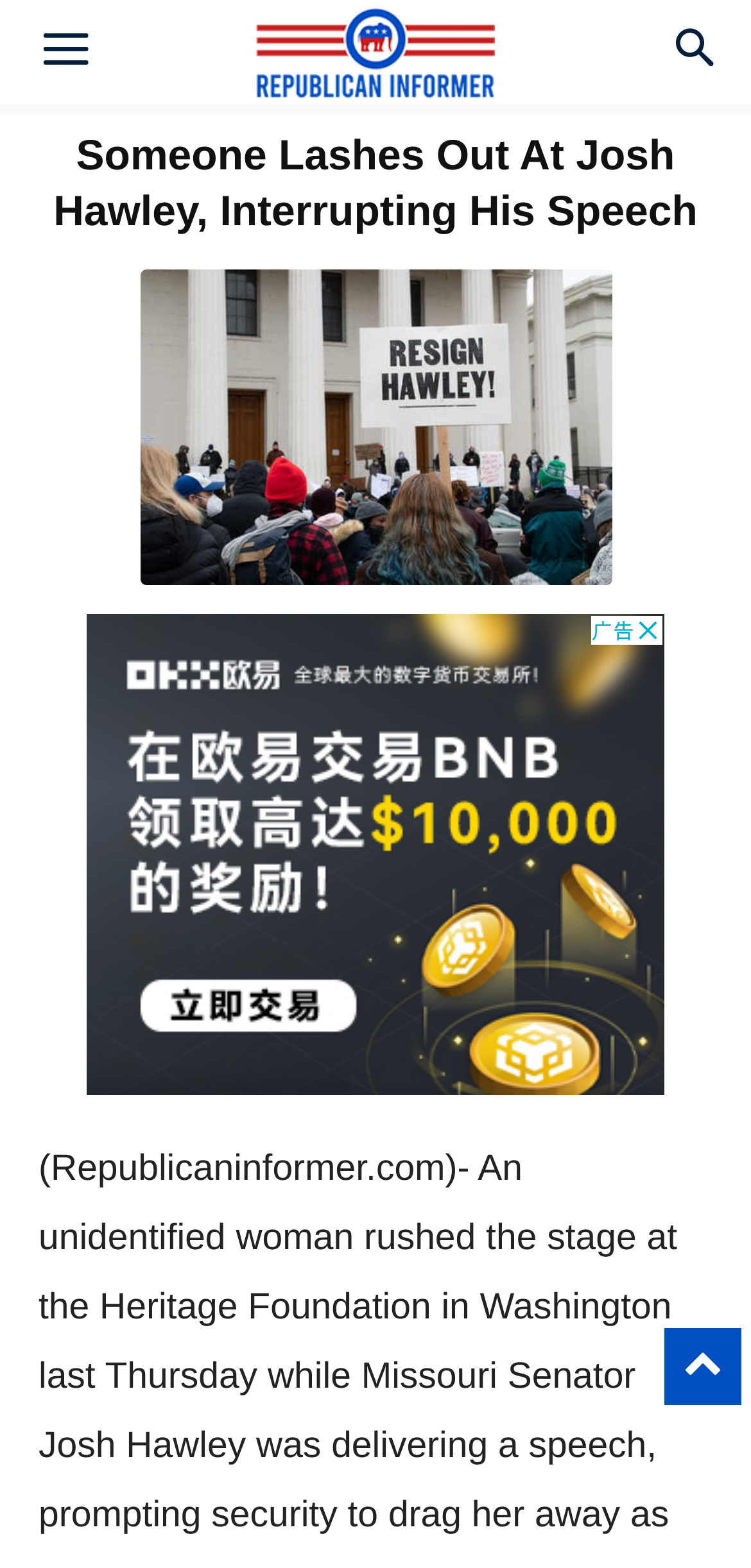Analyze and describe the webpage in a detailed narrative.

The webpage appears to be an article page from the "Republican Informer" website. At the top left corner, there is a "Menu" button, and at the top right corner, there is a "Search" button. Below the top navigation bar, there is a header section that spans almost the entire width of the page. Within this header section, there is a prominent heading that reads "Someone Lashes Out At Josh Hawley, Interrupting His Speech", which is likely the title of the article.

Below the header section, there is a link that takes up most of the page width, and to the right of the link, there is an image that occupies about two-thirds of the page width. The image is positioned above an iframe that contains an advertisement, which takes up a significant portion of the page's real estate. The advertisement is positioned roughly in the middle of the page, spanning from the top third to the bottom two-thirds of the page.